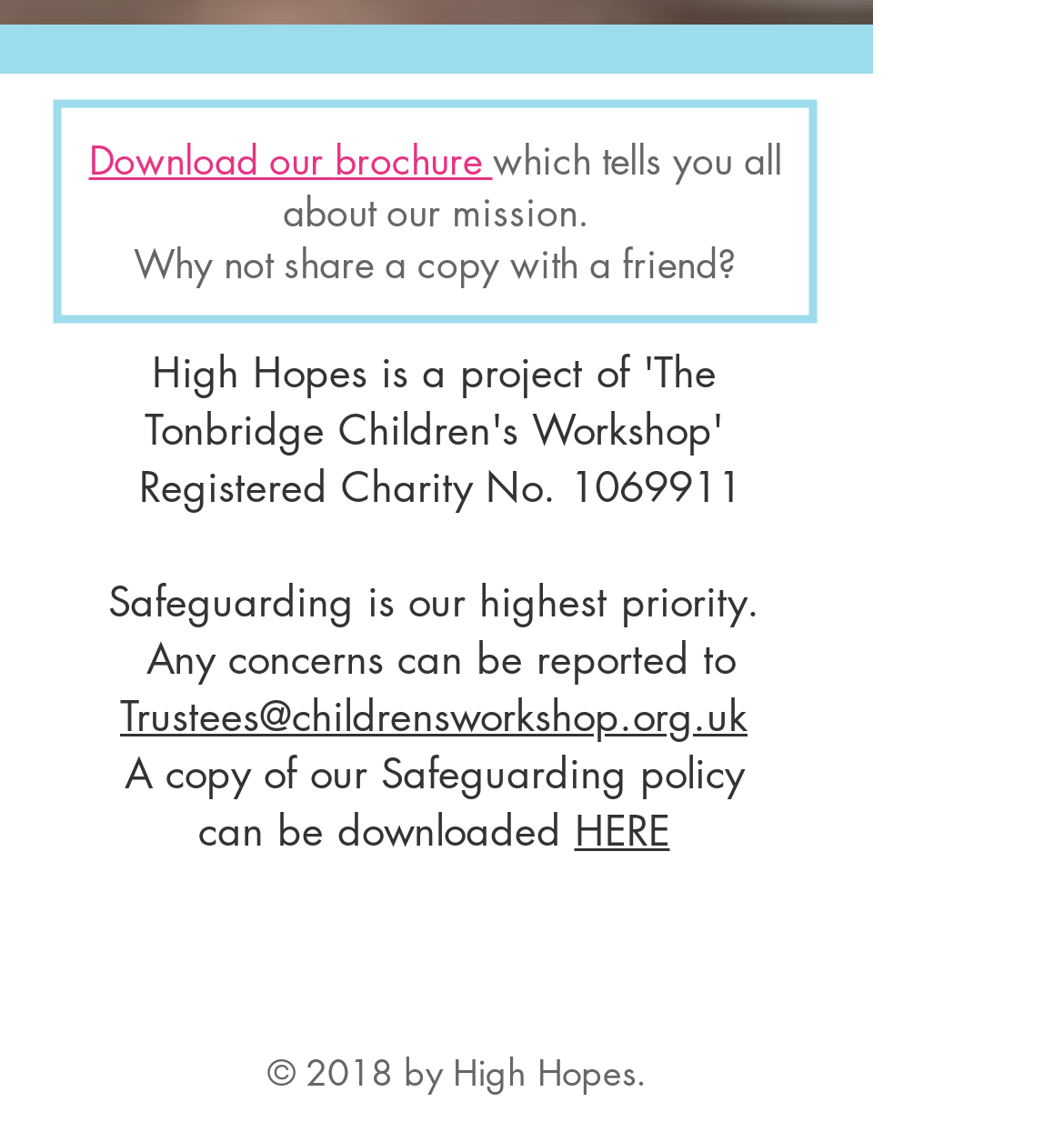Determine the bounding box coordinates of the clickable area required to perform the following instruction: "Share a copy with a friend". The coordinates should be represented as four float numbers between 0 and 1: [left, top, right, bottom].

[0.126, 0.21, 0.692, 0.255]